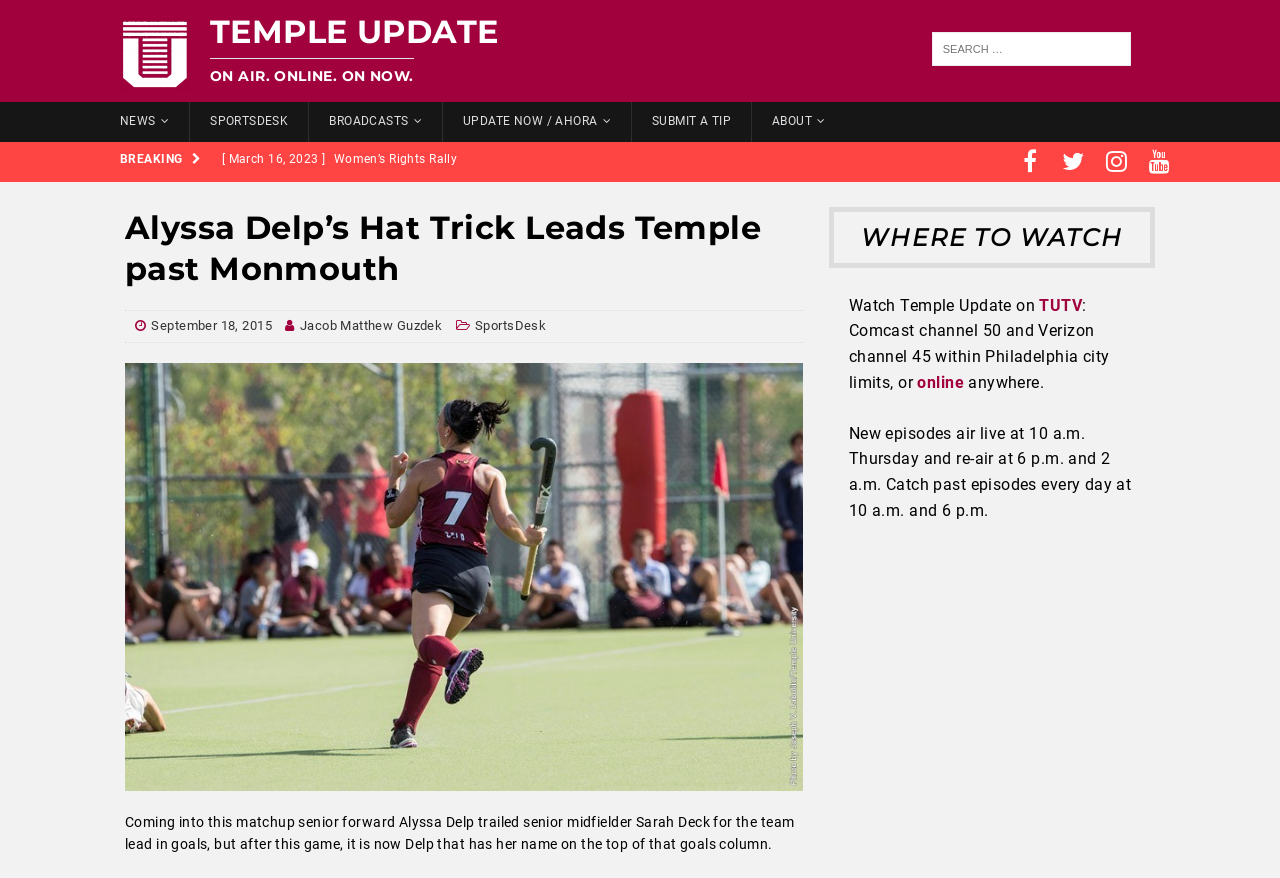Describe the webpage meticulously, covering all significant aspects.

The webpage is about a news article from Temple Update, with a focus on a sports story. At the top left, there is a logo of Temple Update, accompanied by a link to the website. Next to it, there is a heading that reads "TEMPLE UPDATE" and a subheading "ON AIR. ONLINE. ON NOW." 

Below the logo, there is a navigation menu with links to different sections, including "NEWS", "SPORTSDESK", "BROADCASTS", "UPDATE NOW / AHORA", "SUBMIT A TIP", and "ABOUT". 

To the right of the navigation menu, there is a search bar with a placeholder text "Search for:". 

On the left side of the page, there is a section with a heading "BREAKING" and several links to news articles, including "Women’s Rights Rally" and "Pro-Palestinian Rally in Center City Sparks Controversy". 

Below this section, there is a main article with a heading "Alyssa Delp’s Hat Trick Leads Temple past Monmouth". The article has a subheading with the date "September 18, 2015", and the author's name "Jacob Matthew Guzdek" is mentioned. The article is categorized under "SportsDesk". 

The article features an image of Alyssa Delp celebrating, and the text describes her achievement in a soccer game. 

At the bottom of the page, there is a section with a heading "WHERE TO WATCH" that provides information on how to watch Temple Update, including TV channels and online streaming options. 

On the right side of the page, there are social media links to Facebook, Twitter, Instagram, and YouTube.